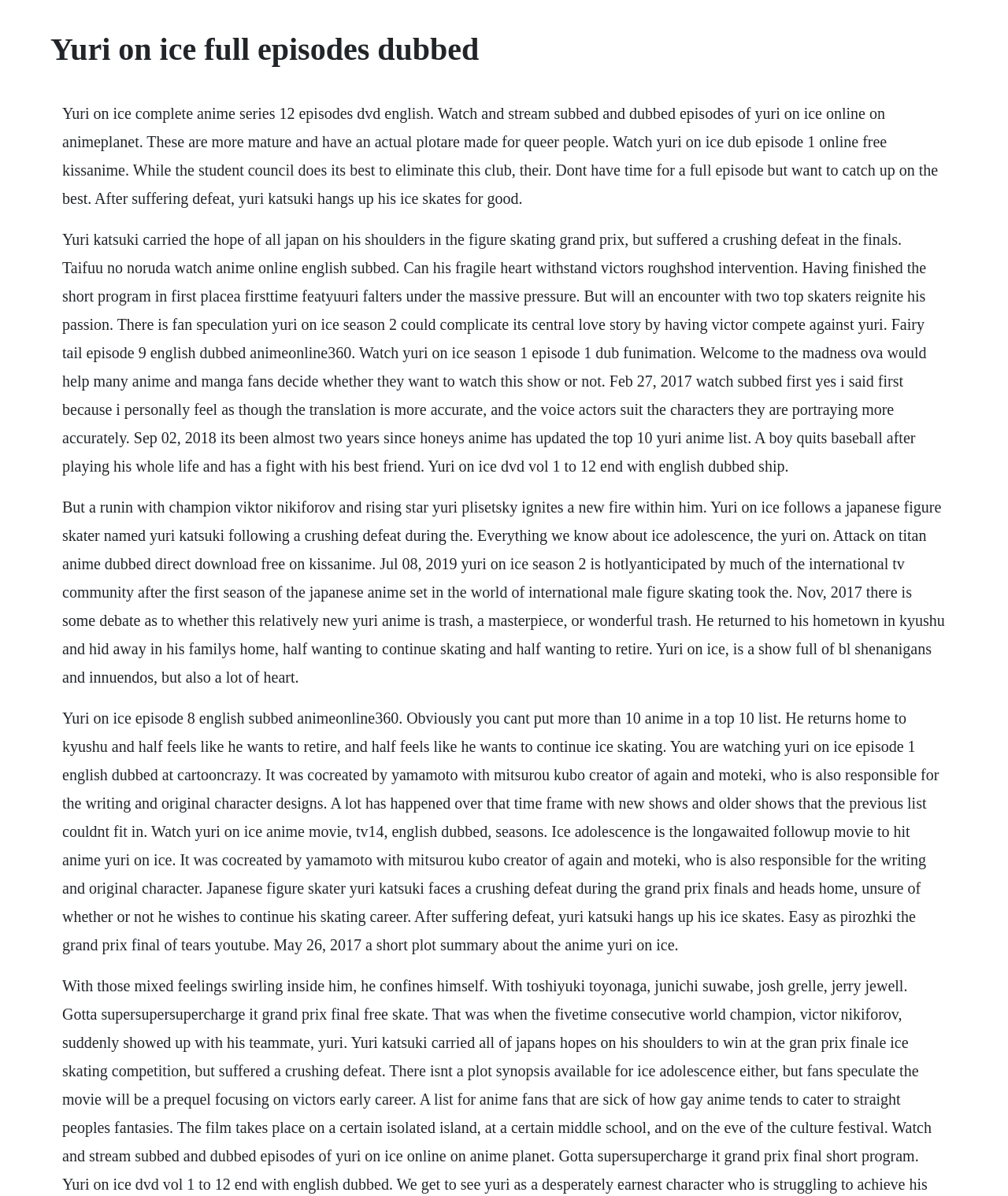Identify the main title of the webpage and generate its text content.

Yuri on ice full episodes dubbed